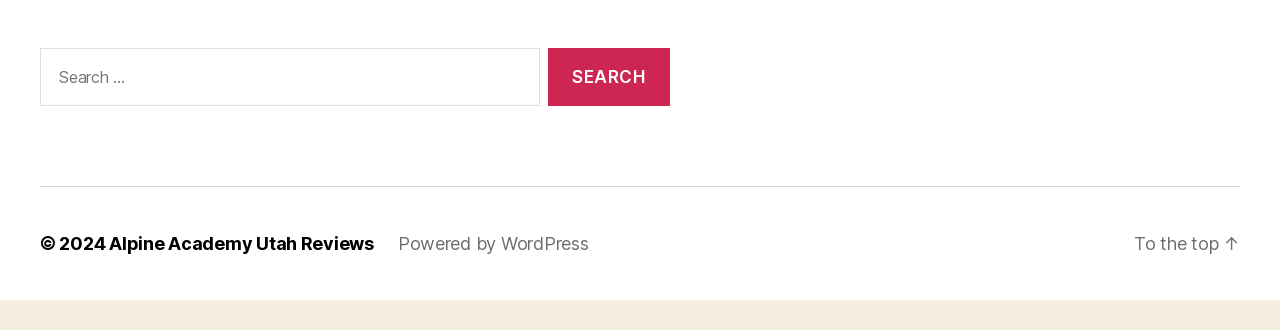Given the element description "Powered by WordPress" in the screenshot, predict the bounding box coordinates of that UI element.

[0.311, 0.798, 0.46, 0.862]